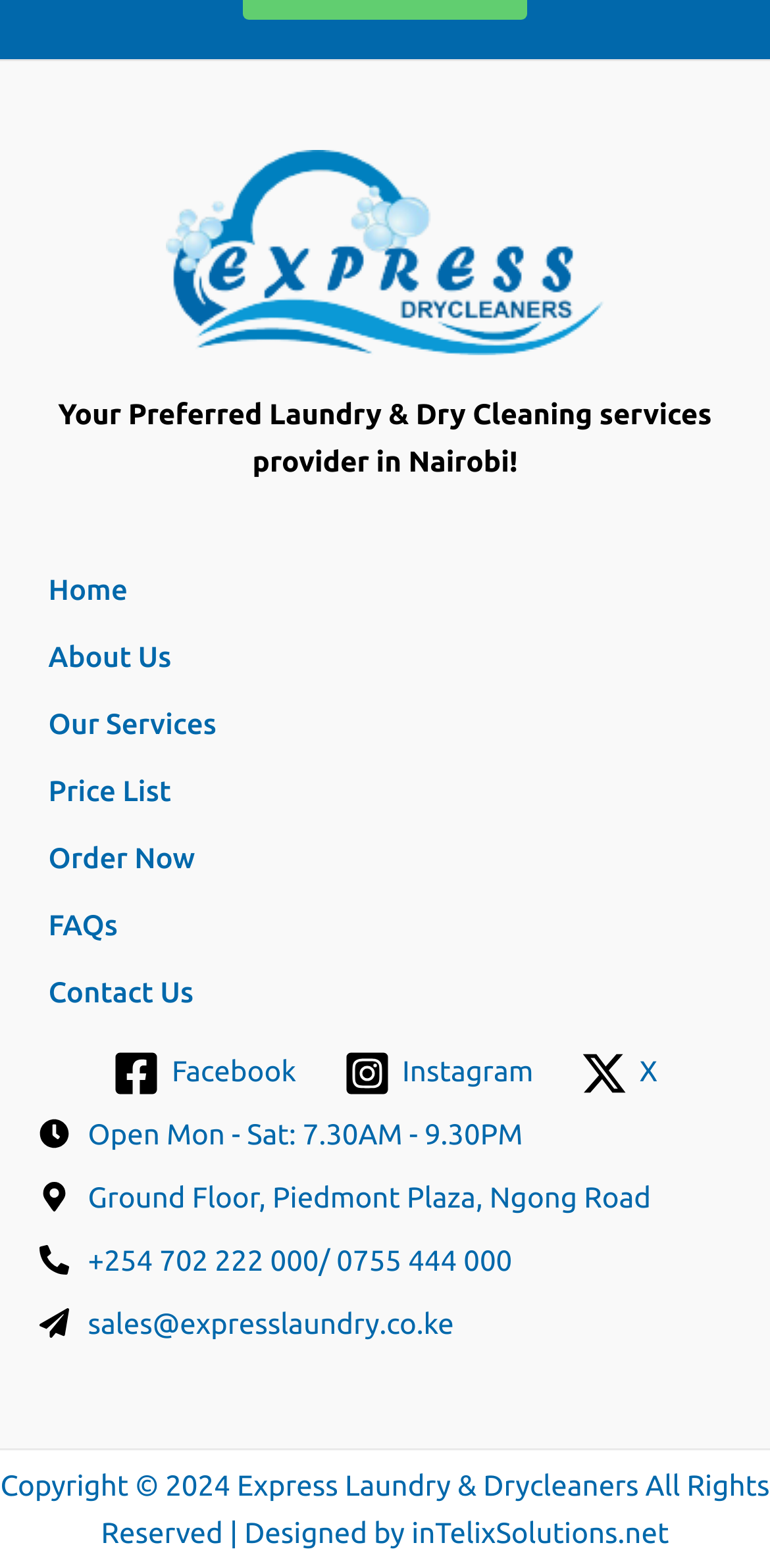What is the phone number of the laundry service?
Refer to the screenshot and deliver a thorough answer to the question presented.

The phone number of the laundry service can be found in the StaticText element with bounding box coordinates [0.114, 0.792, 0.665, 0.814], which is '+254 702 222 000/ 0755 444 000'.